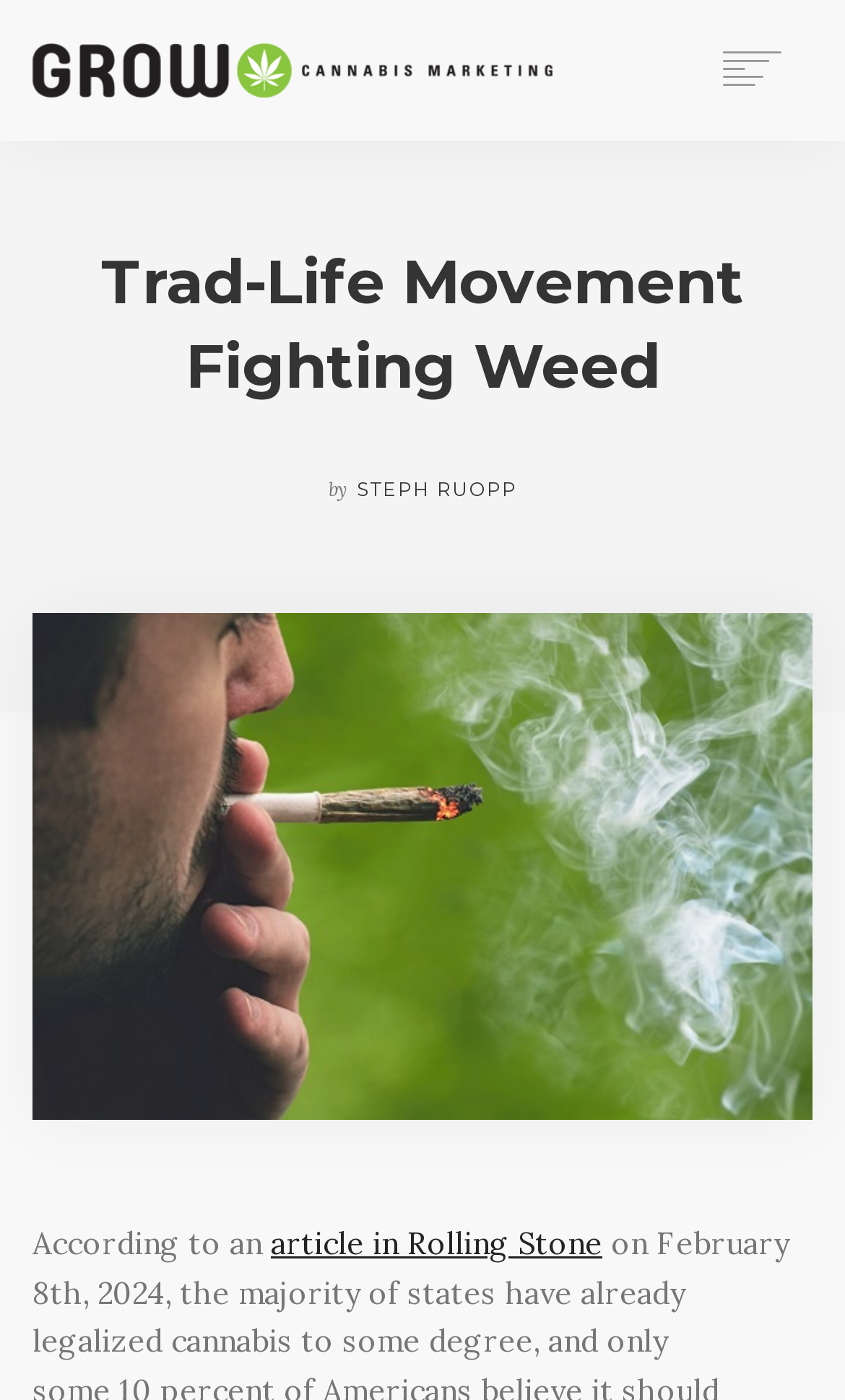Highlight the bounding box coordinates of the region I should click on to meet the following instruction: "visit the BLOG".

[0.038, 0.317, 0.128, 0.36]